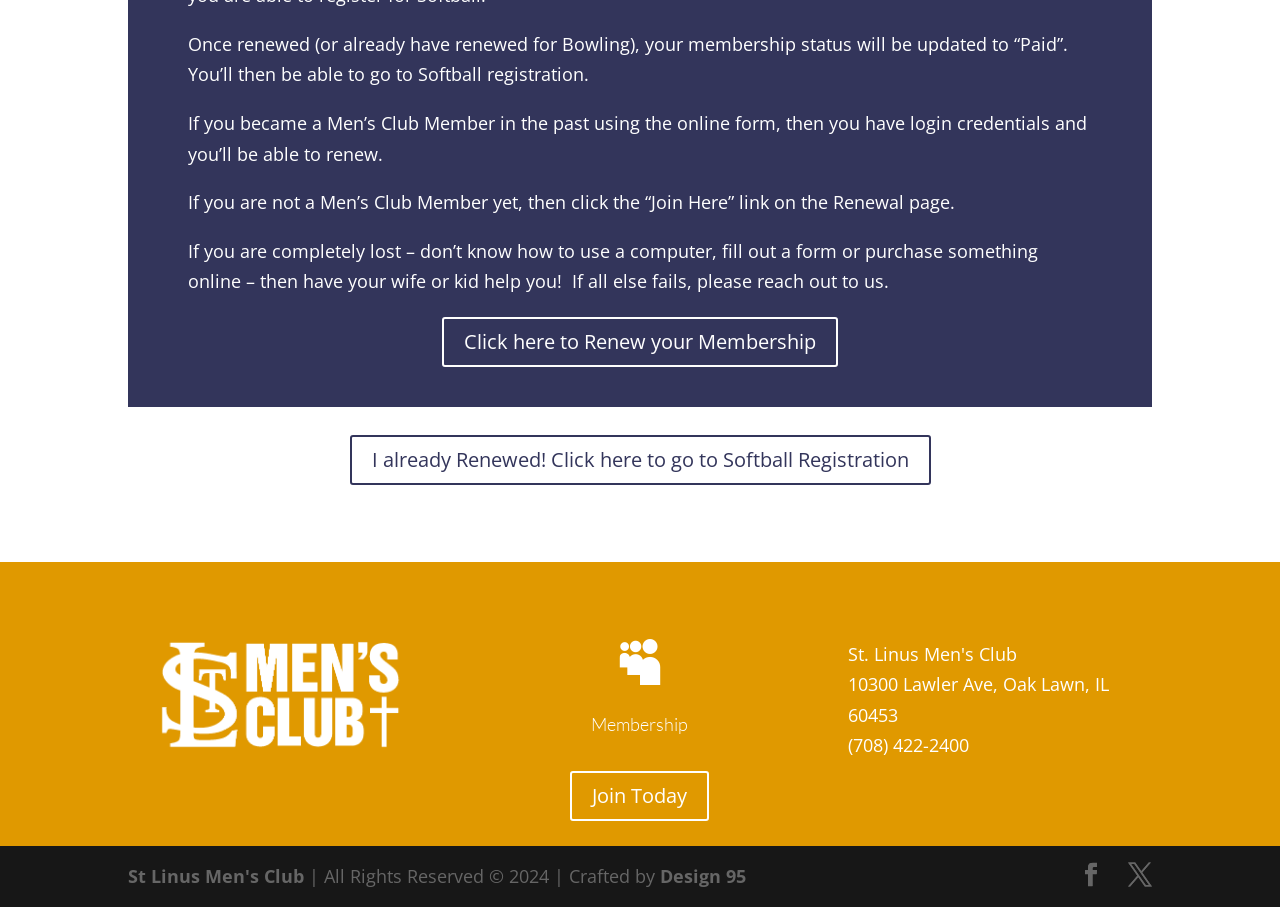What is the phone number of the location mentioned?
Provide an in-depth answer to the question, covering all aspects.

The webpage provides contact information, including a phone number, which is (708) 422-2400.